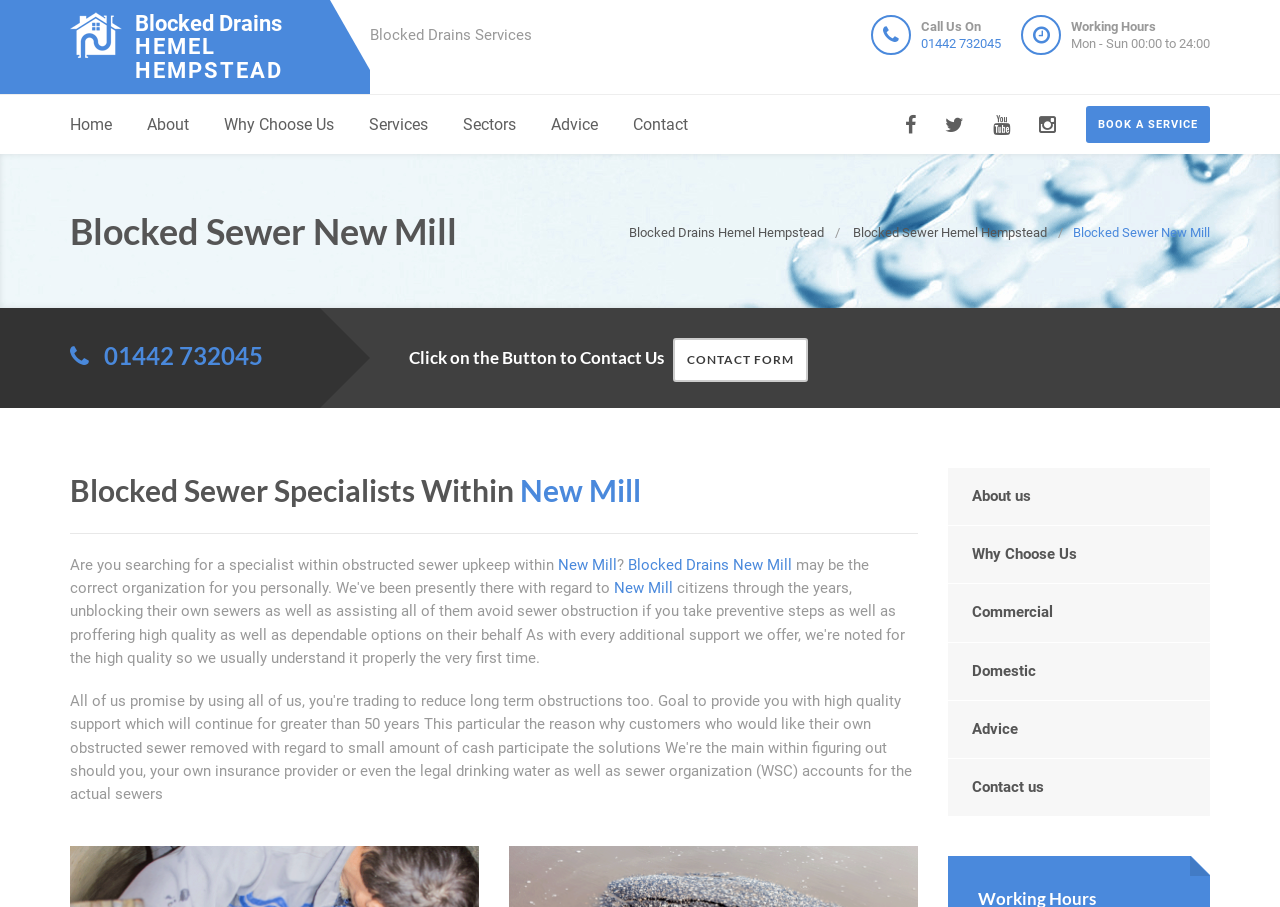Respond with a single word or phrase to the following question:
What are the working hours of the blocked sewer services?

Mon - Sun 00:00 to 24:00